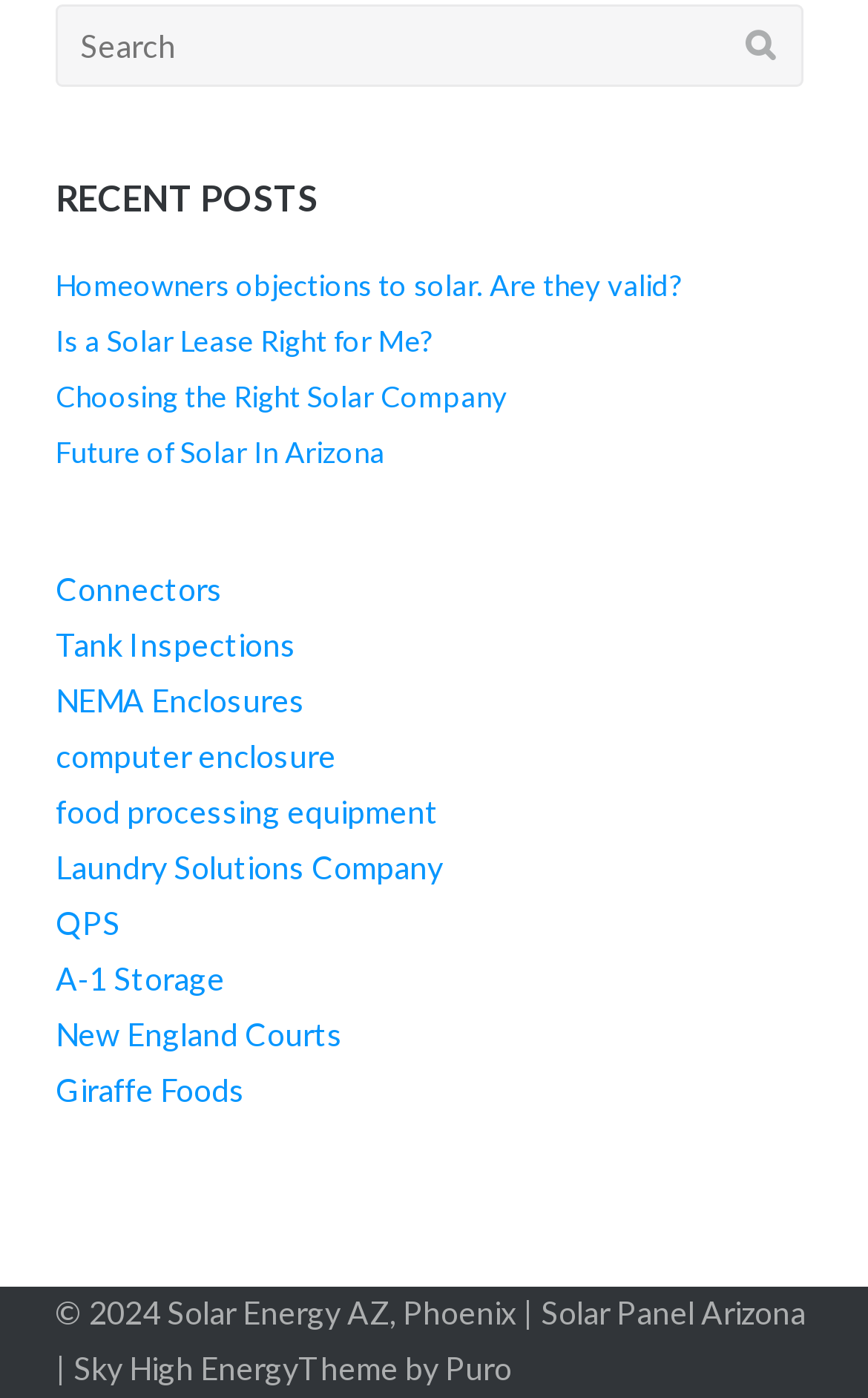From the webpage screenshot, identify the region described by Puro. Provide the bounding box coordinates as (top-left x, top-left y, bottom-right x, bottom-right y), with each value being a floating point number between 0 and 1.

[0.513, 0.965, 0.59, 0.992]